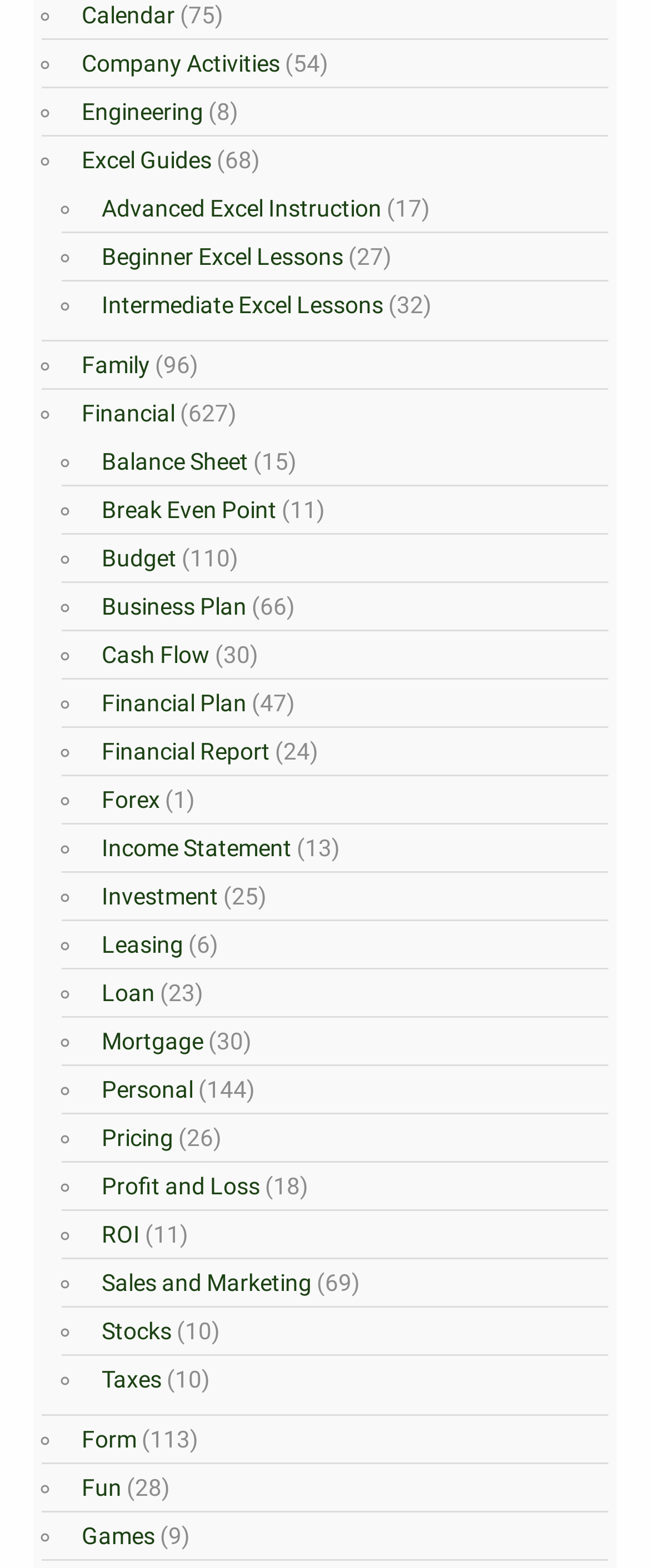Find the bounding box coordinates of the clickable element required to execute the following instruction: "View Beginner Excel Lessons". Provide the coordinates as four float numbers between 0 and 1, i.e., [left, top, right, bottom].

[0.144, 0.155, 0.528, 0.172]